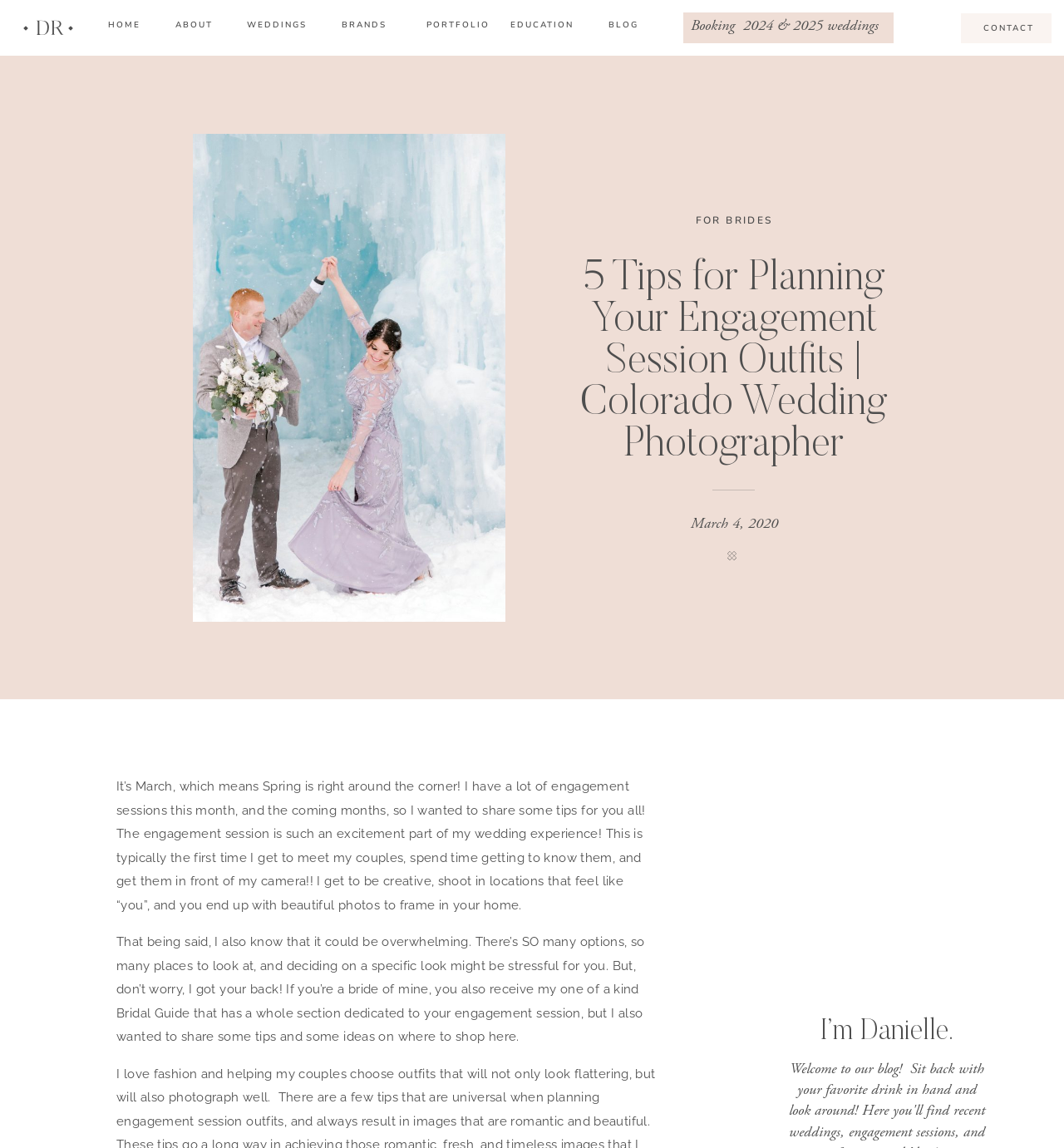Locate the bounding box of the UI element described by: "about" in the given webpage screenshot.

[0.163, 0.016, 0.202, 0.028]